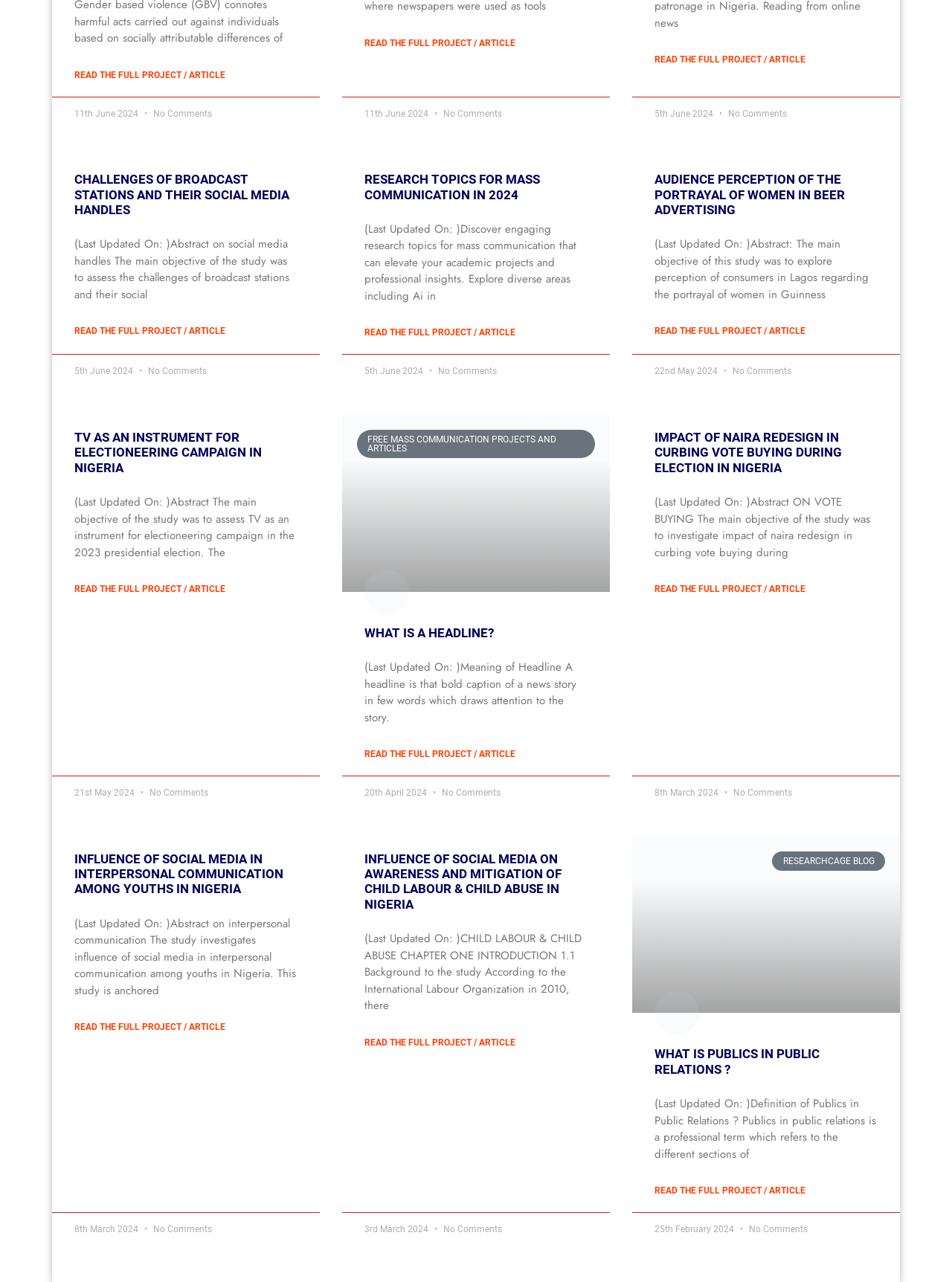Please answer the following question using a single word or phrase: 
What is the topic of the article with the heading 'WHAT IS A HEADLINE?'

Mass Communication